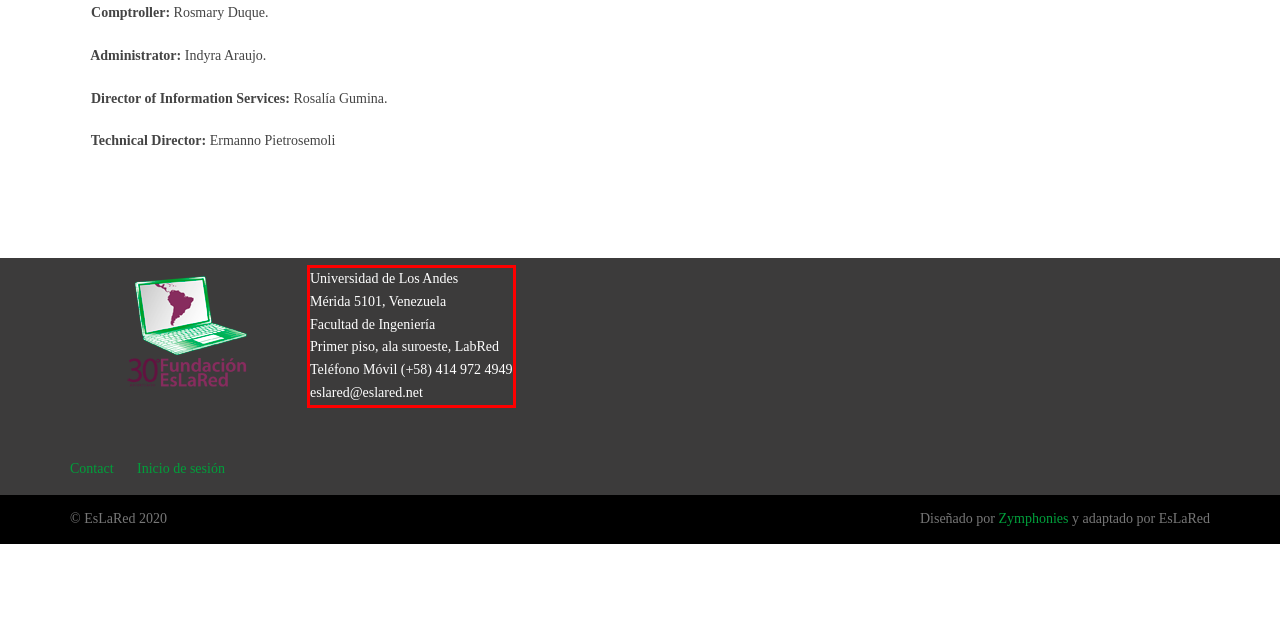Given a screenshot of a webpage containing a red bounding box, perform OCR on the text within this red bounding box and provide the text content.

Universidad de Los Andes Mérida 5101, Venezuela Facultad de Ingeniería Primer piso, ala suroeste, LabRed Teléfono Móvil (+58) 414 972 4949 eslared@eslared.net